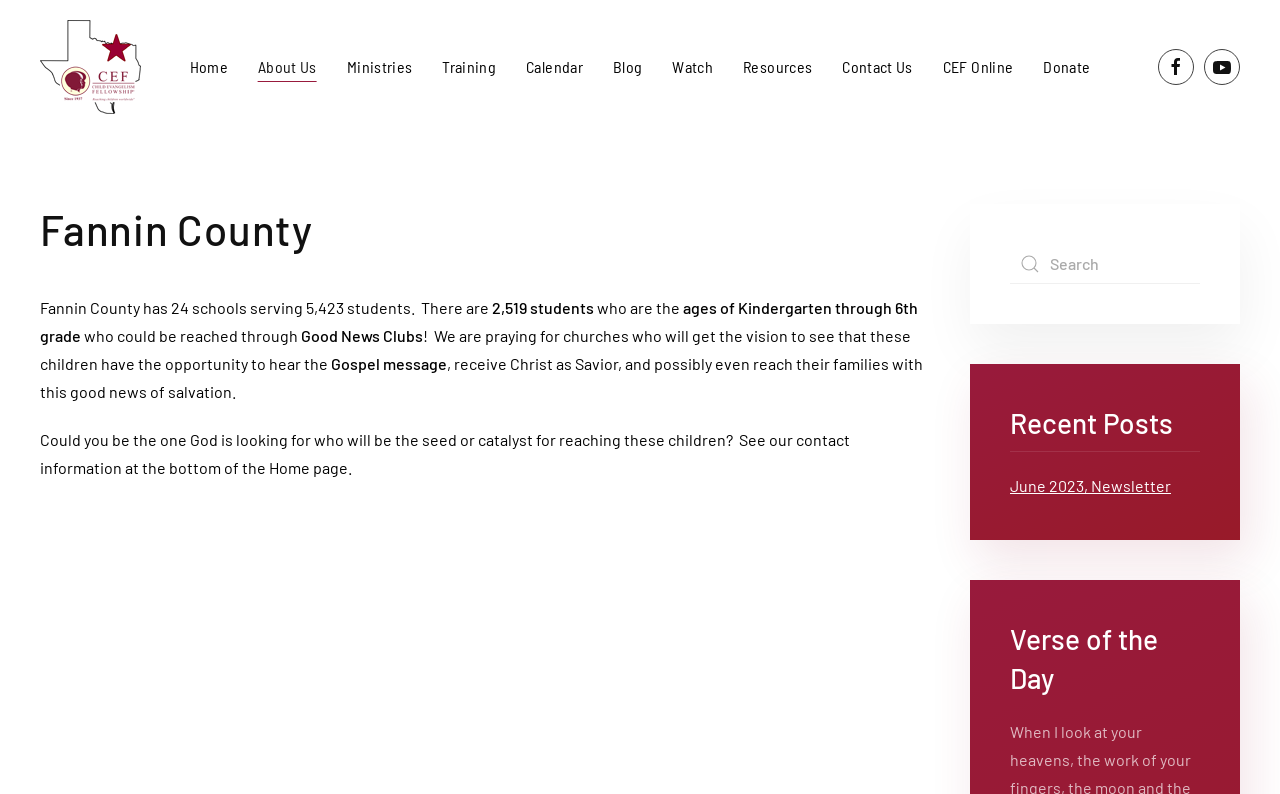Create a detailed narrative of the webpage’s visual and textual elements.

The webpage is about Fannin County and Lone Star Prairie CEF, a Christian organization. At the top, there is a logo image of Lone Star Prairie CEF, accompanied by a link with the same name. Below the logo, there is a navigation menu with 11 links: Home, About Us, Ministries, Training, Calendar, Blog, Watch, Resources, Contact Us, CEF Online, and Donate. These links are evenly spaced and aligned horizontally.

The main content of the webpage is an article that occupies most of the page. The article has a heading "Fannin County" and provides information about the county, including the number of schools and students. The text is divided into several paragraphs, with some emphasis on the organization's mission to reach children with the Gospel message.

On the right side of the page, there is a search box with a magnifying glass icon. Below the search box, there are two sections: "Recent Posts" and "Verse of the Day". The "Recent Posts" section has a link to a newsletter from June 2023. The "Verse of the Day" section displays a daily Bible verse.

At the bottom of the page, there are two small images, likely social media icons, and a link to an unknown page.